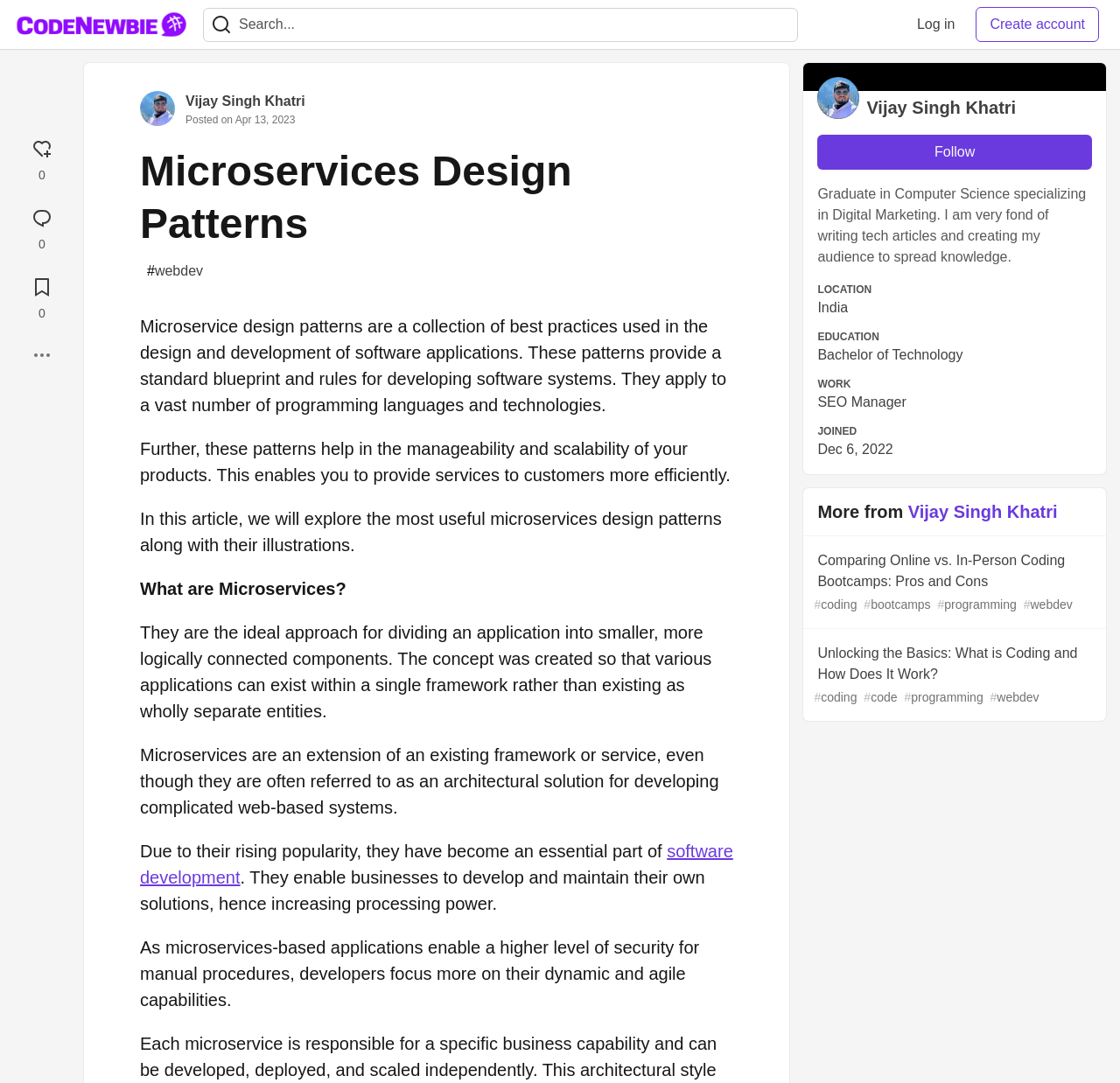Given the description "aria-label="Search"", determine the bounding box of the corresponding UI element.

[0.182, 0.008, 0.213, 0.038]